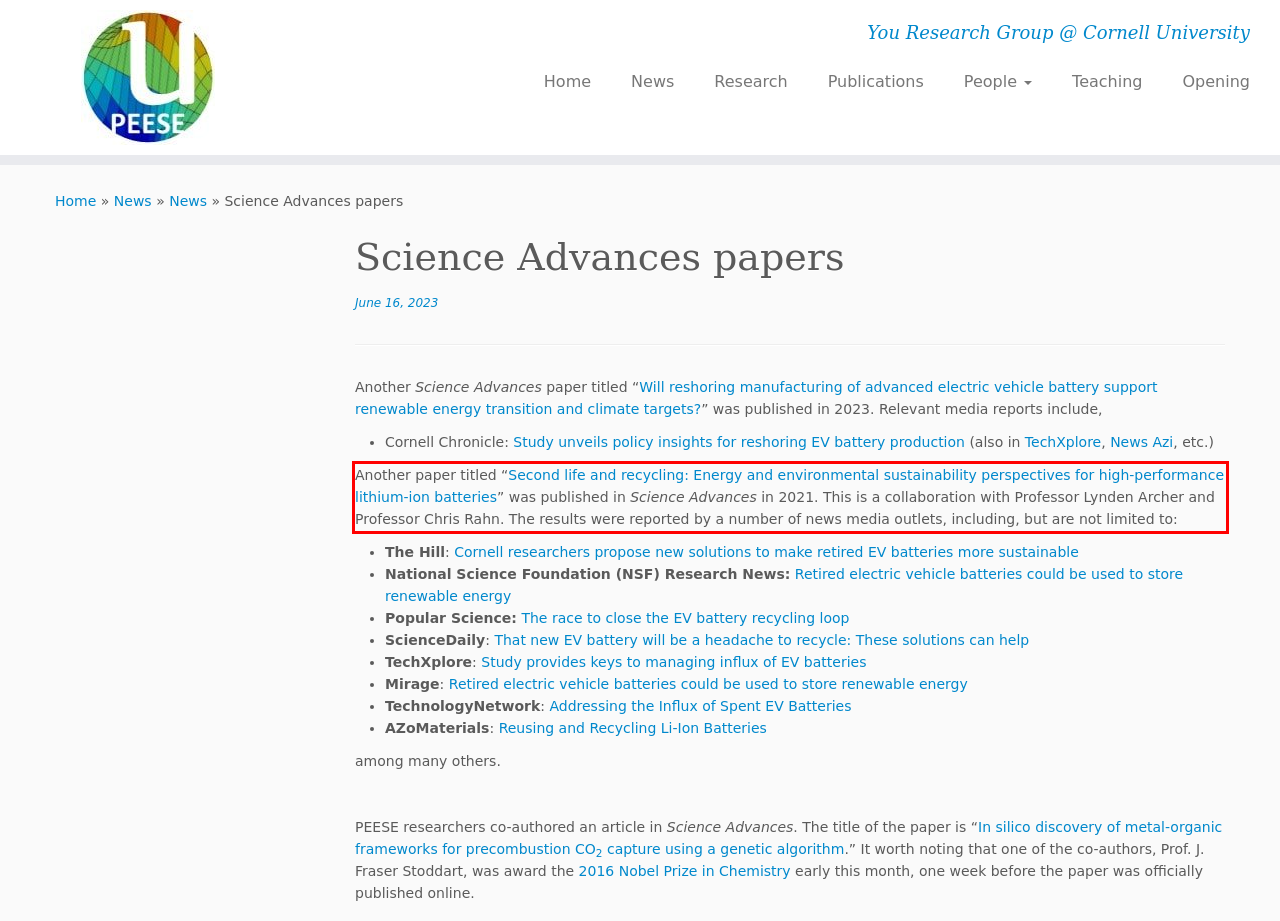Given a screenshot of a webpage with a red bounding box, please identify and retrieve the text inside the red rectangle.

Another paper titled “Second life and recycling: Energy and environmental sustainability perspectives for high-performance lithium-ion batteries” was published in Science Advances in 2021. This is a collaboration with Professor Lynden Archer and Professor Chris Rahn. The results were reported by a number of news media outlets, including, but are not limited to: